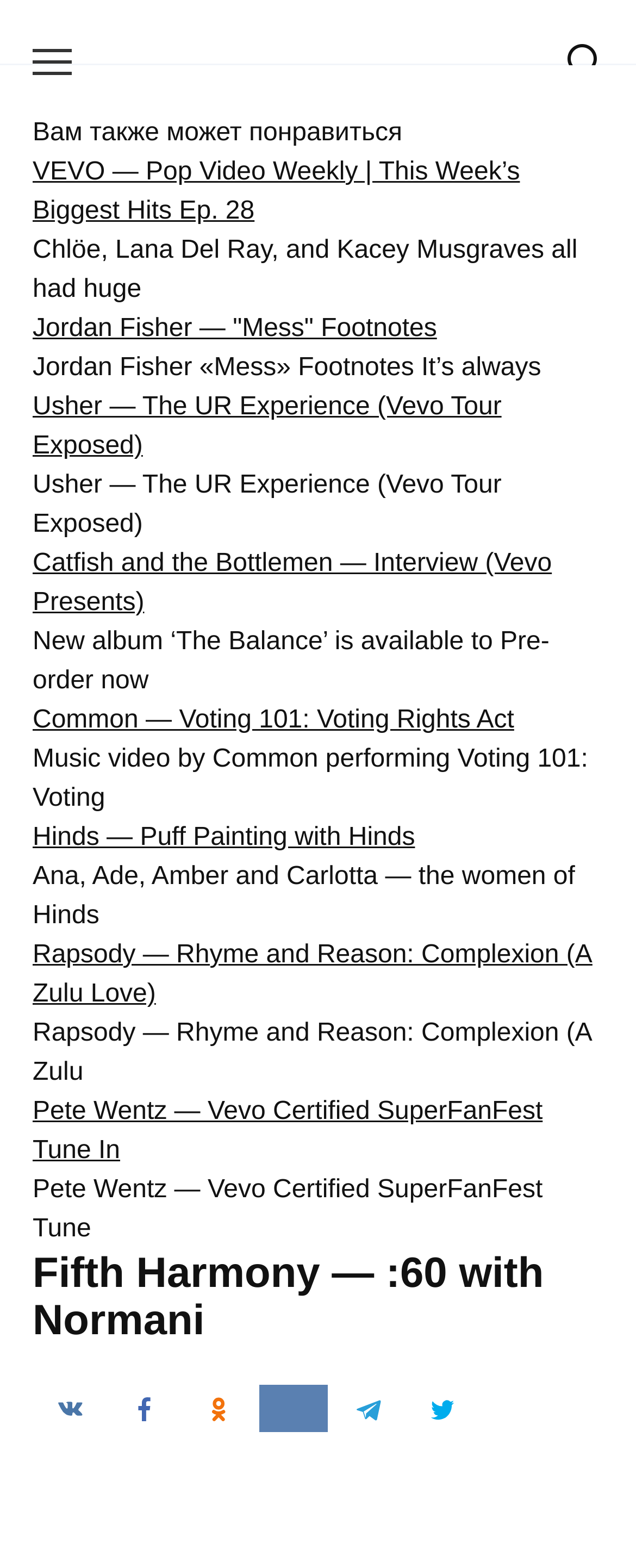Answer the question in one word or a short phrase:
What is the name of the artist in the music video?

Fifth Harmony